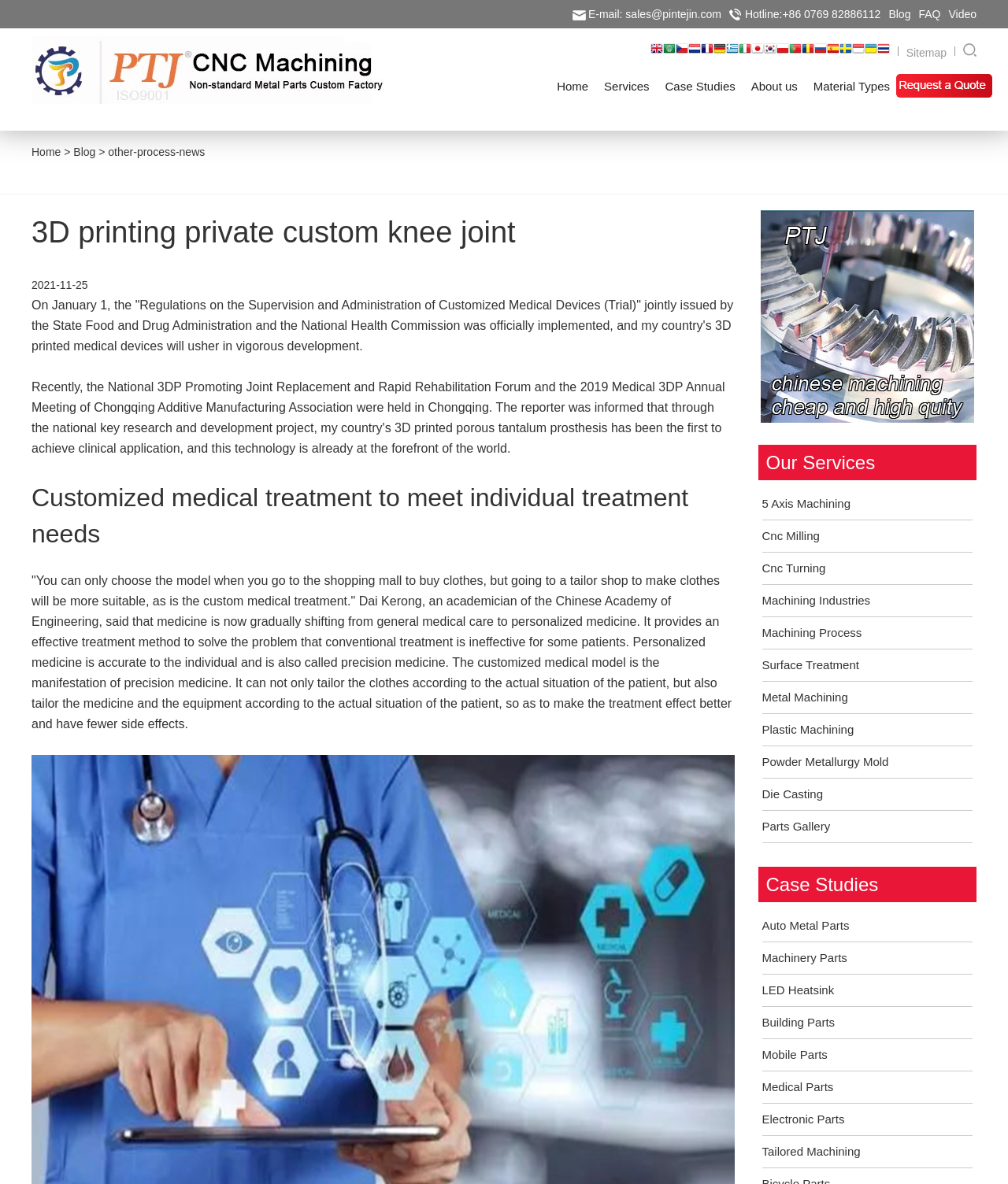Determine the coordinates of the bounding box for the clickable area needed to execute this instruction: "Click the 'CNC Machining Services china' link".

[0.031, 0.024, 0.387, 0.11]